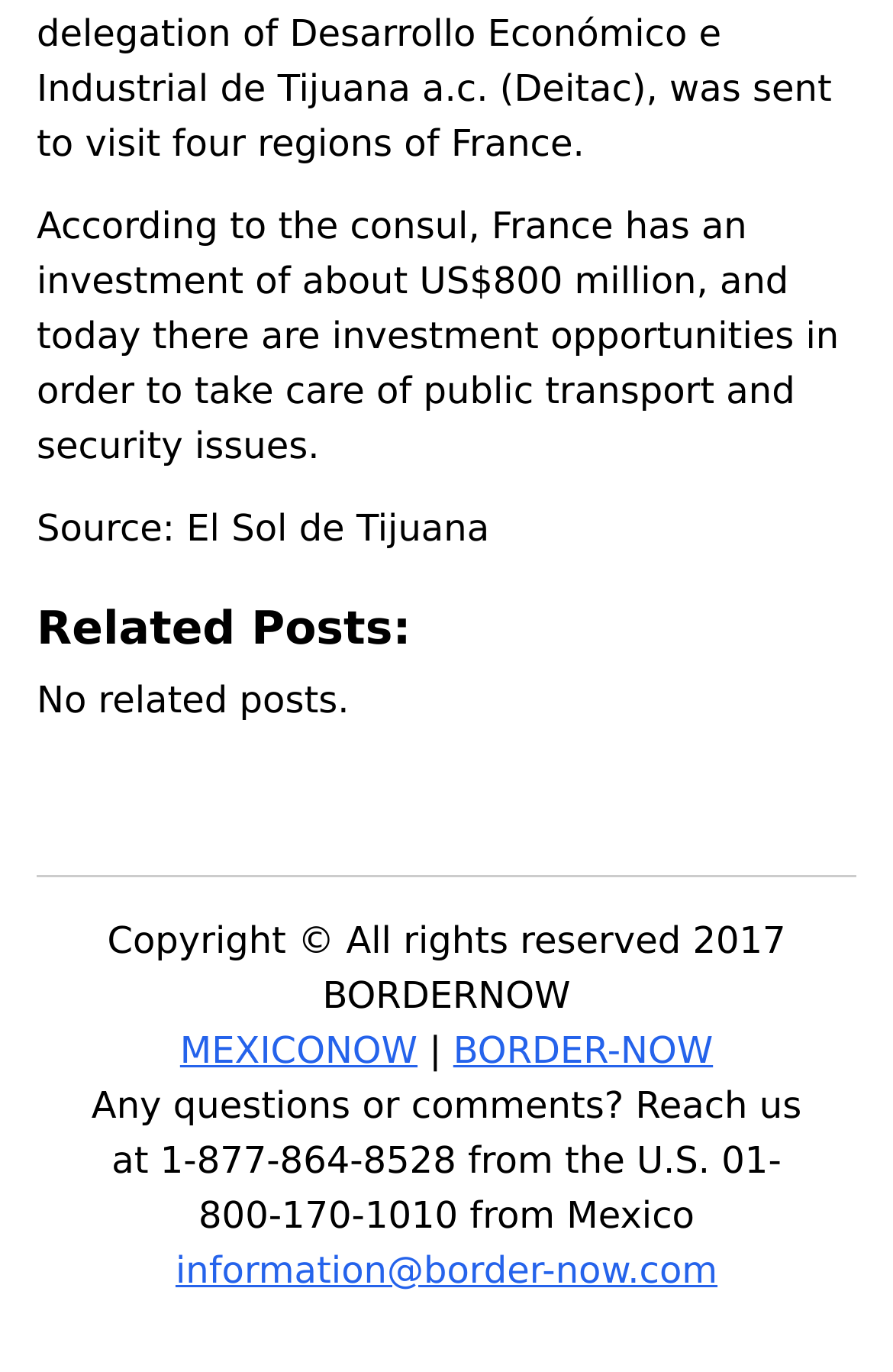Please provide a one-word or phrase answer to the question: 
What is the email address to reach for questions or comments?

information@border-now.com